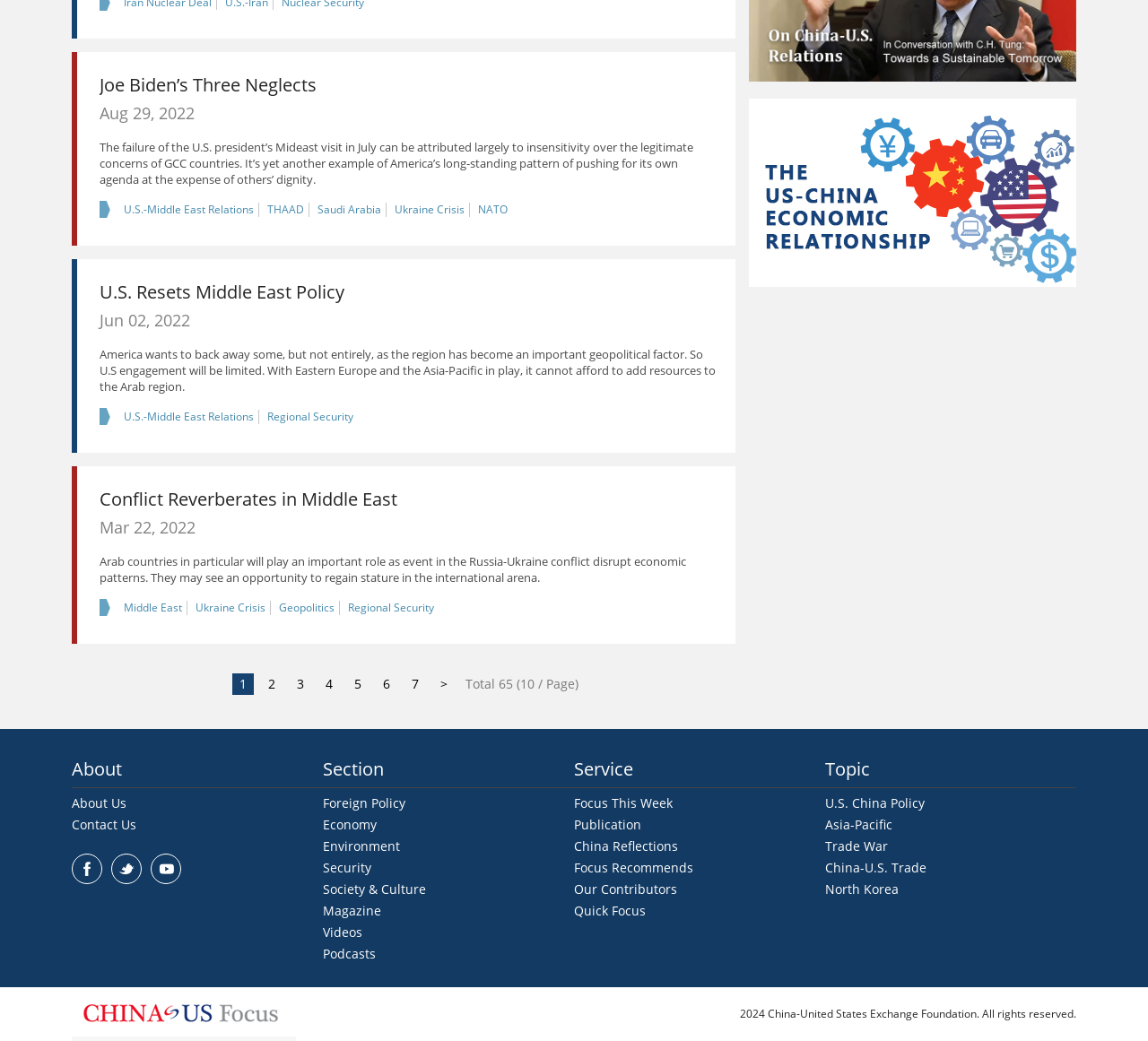Provide the bounding box coordinates of the section that needs to be clicked to accomplish the following instruction: "Read article about Joe Biden's three neglects."

[0.087, 0.07, 0.276, 0.093]